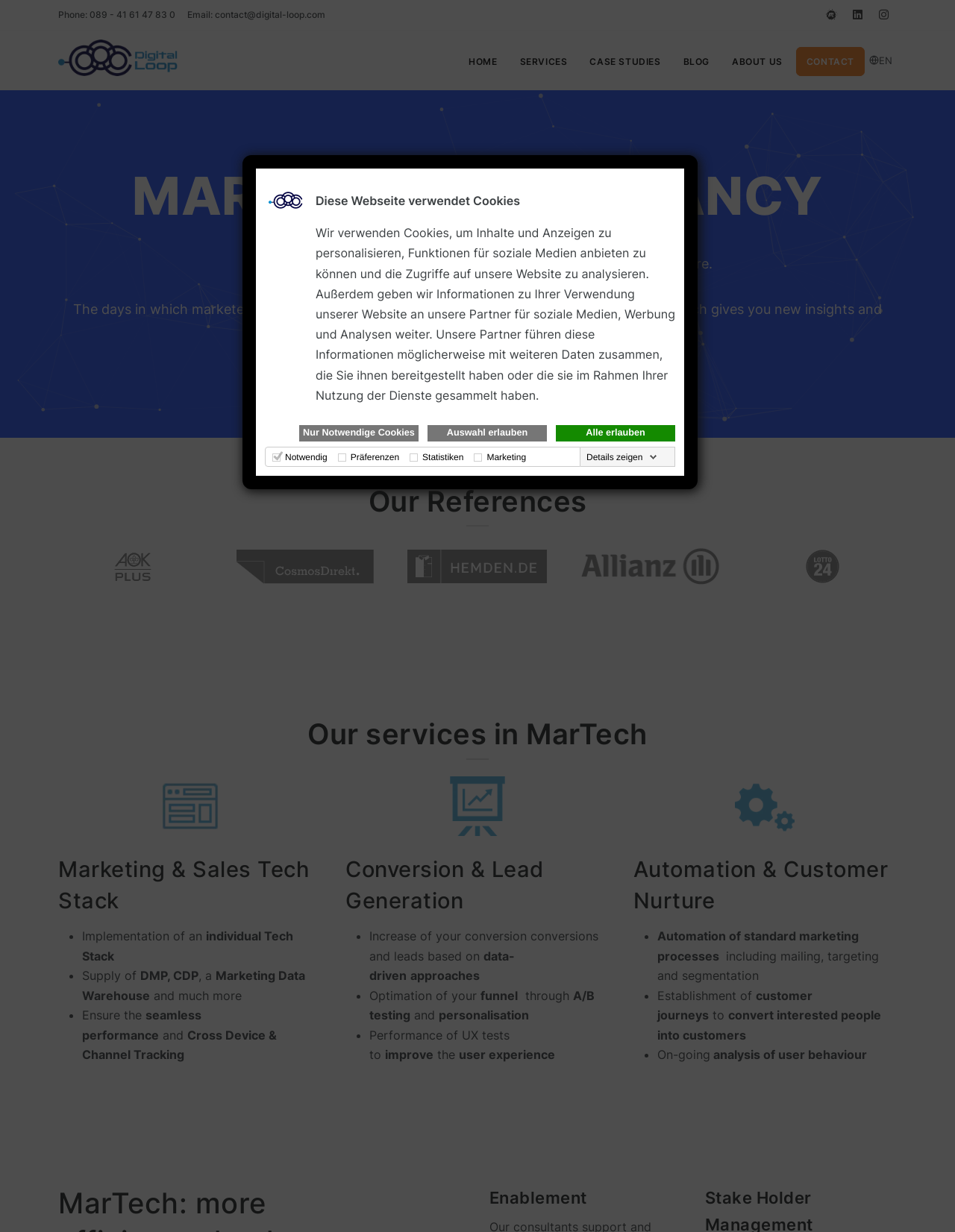Identify the bounding box coordinates of the section that should be clicked to achieve the task described: "Click the 'Details zeigen' link".

[0.611, 0.366, 0.692, 0.376]